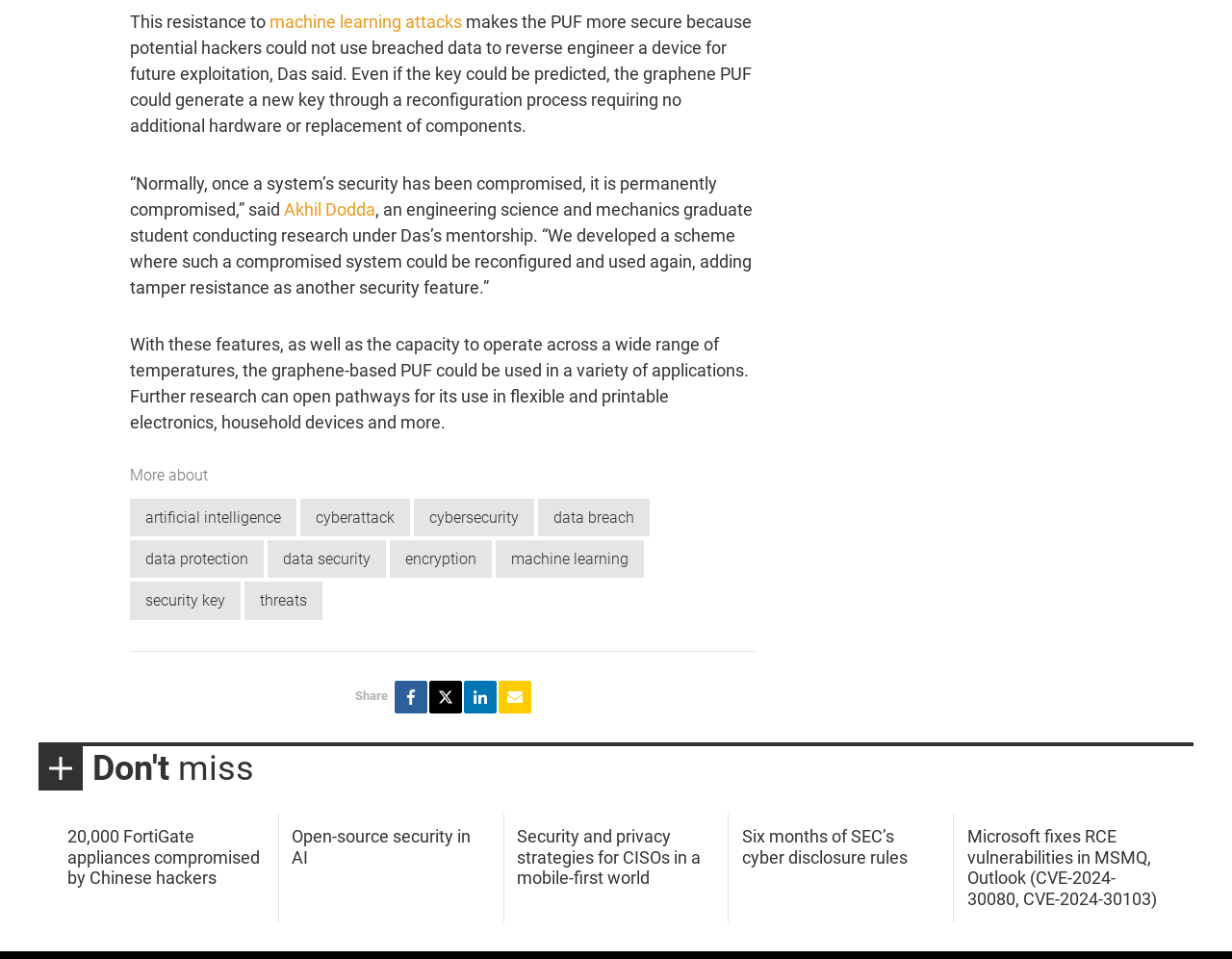Bounding box coordinates should be provided in the format (top-left x, top-left y, bottom-right x, bottom-right y) with all values between 0 and 1. Identify the bounding box for this UI element: Open-source security in AI

[0.237, 0.862, 0.382, 0.904]